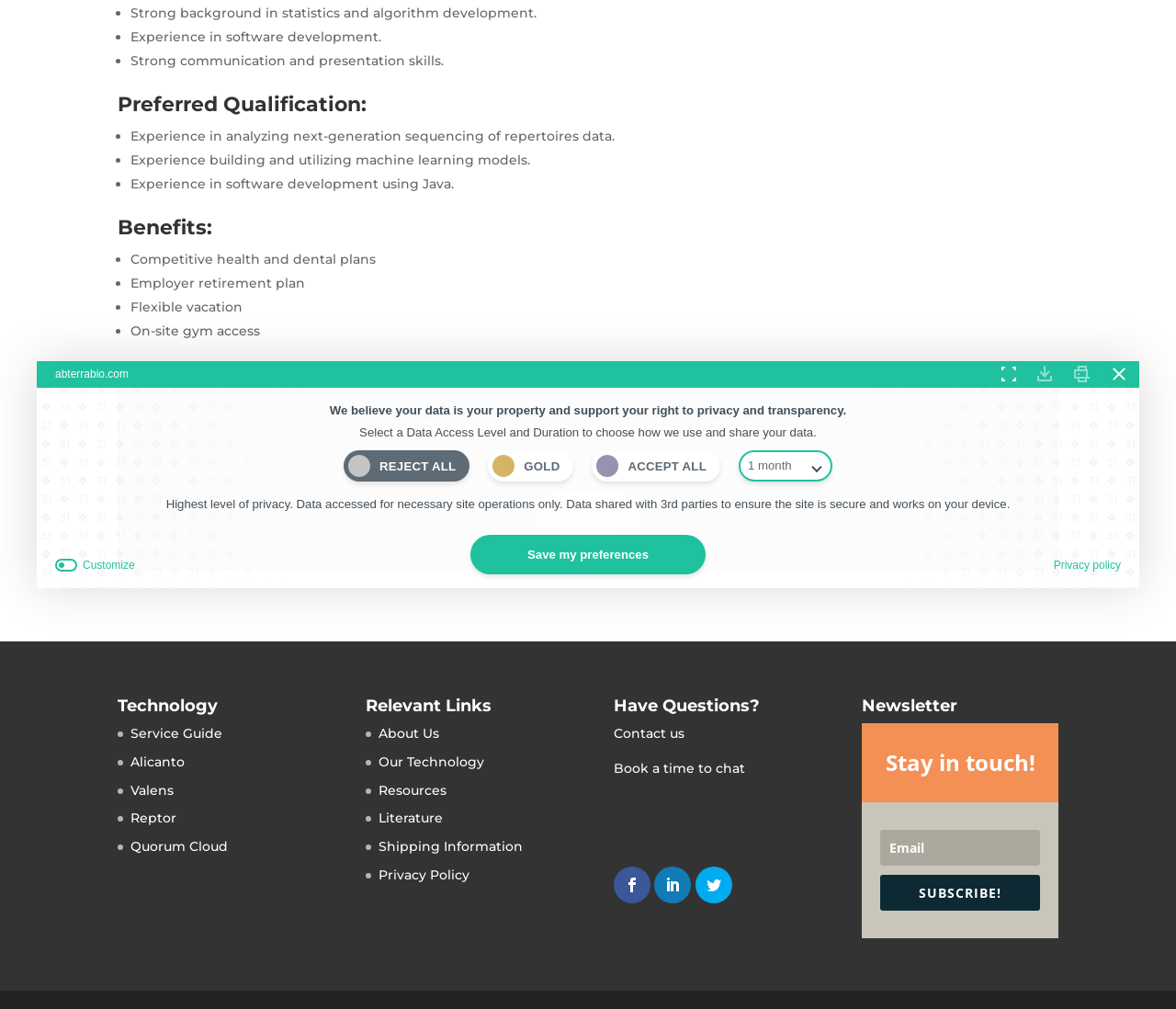Identify the bounding box coordinates for the UI element described as: "Call Ms. Liu: +86 18052462907". The coordinates should be provided as four floats between 0 and 1: [left, top, right, bottom].

None